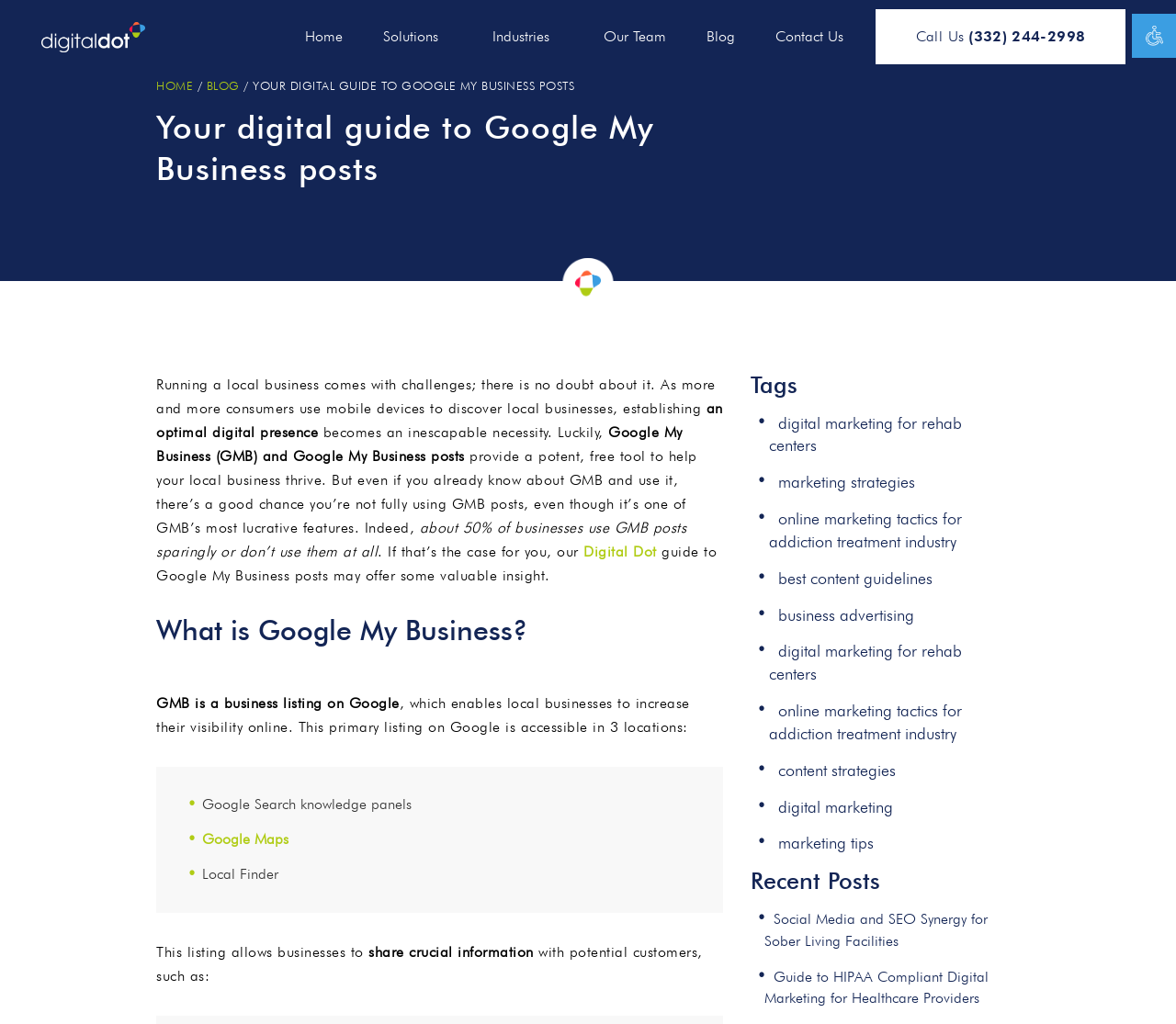Calculate the bounding box coordinates of the UI element given the description: "Solutions".

[0.318, 0.017, 0.38, 0.055]